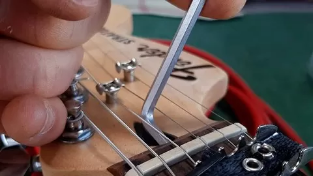What is visible on the guitar's headstock?
Based on the content of the image, thoroughly explain and answer the question.

The image provides a close-up view of the guitar's headstock, which reveals the presence of tuning pegs and part of the fingerboard. These components are essential for the guitar's setup and maintenance.